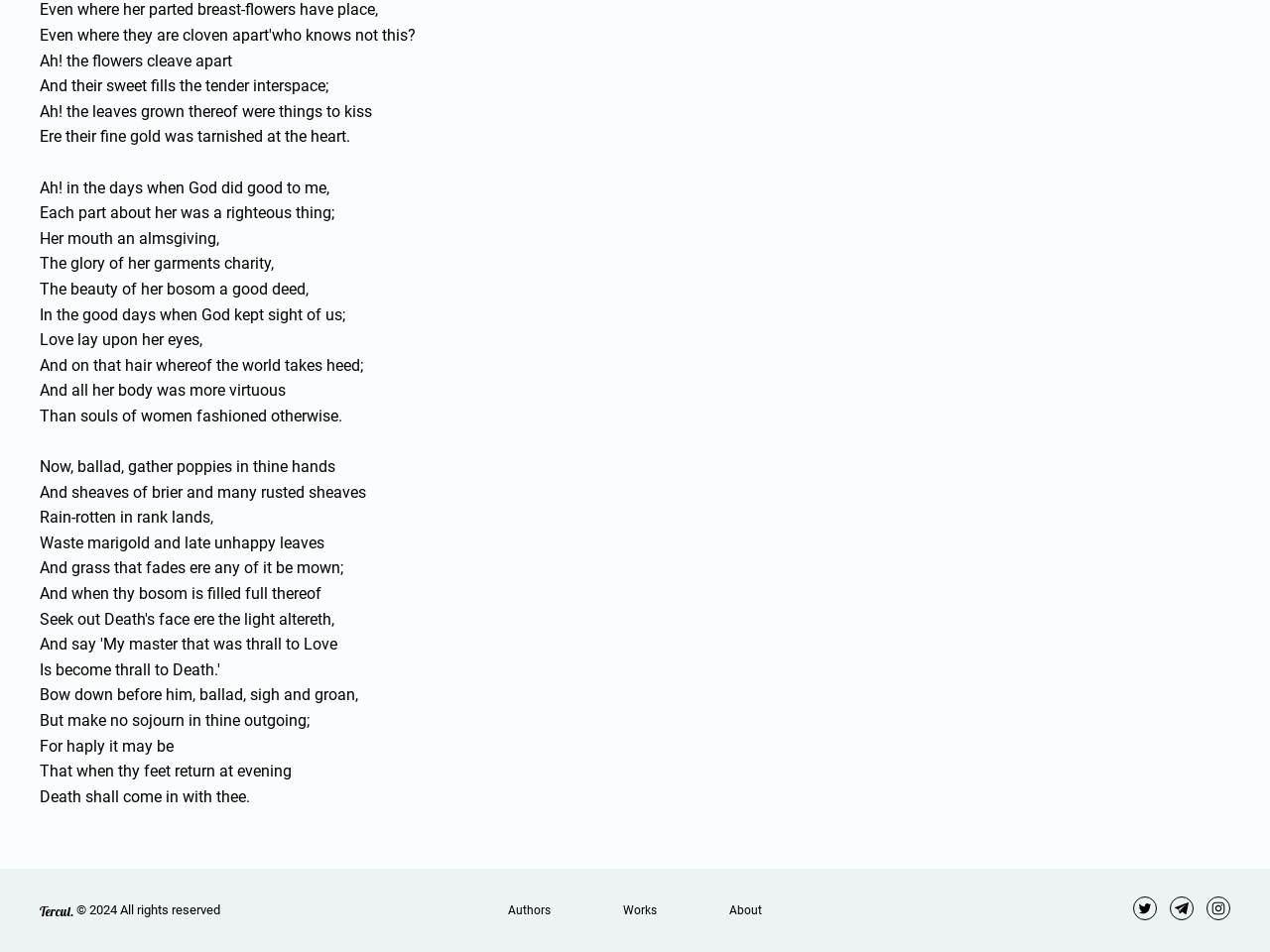What is the meaning of the last line?
Answer the question based on the image using a single word or a brief phrase.

Death is coming